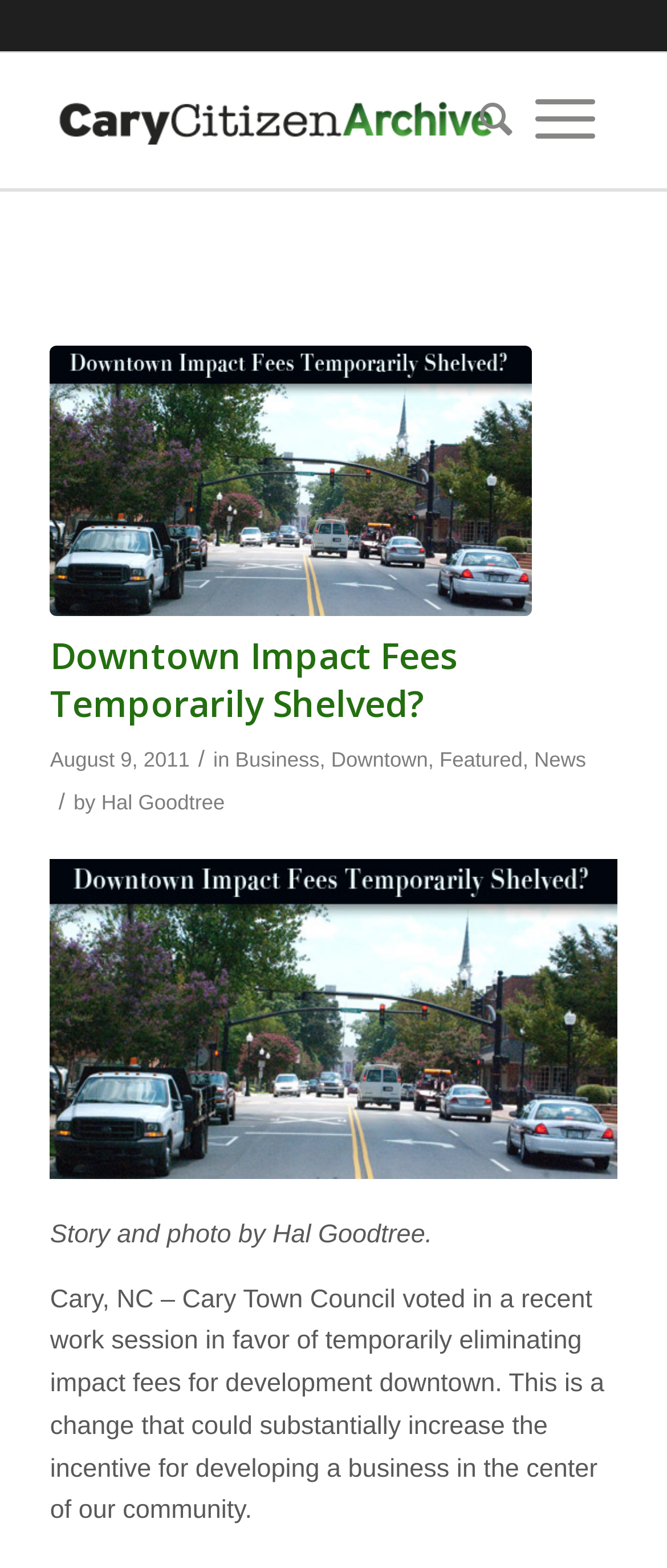Find the bounding box coordinates of the element I should click to carry out the following instruction: "View the photo by Hal Goodtree".

[0.075, 0.548, 0.925, 0.752]